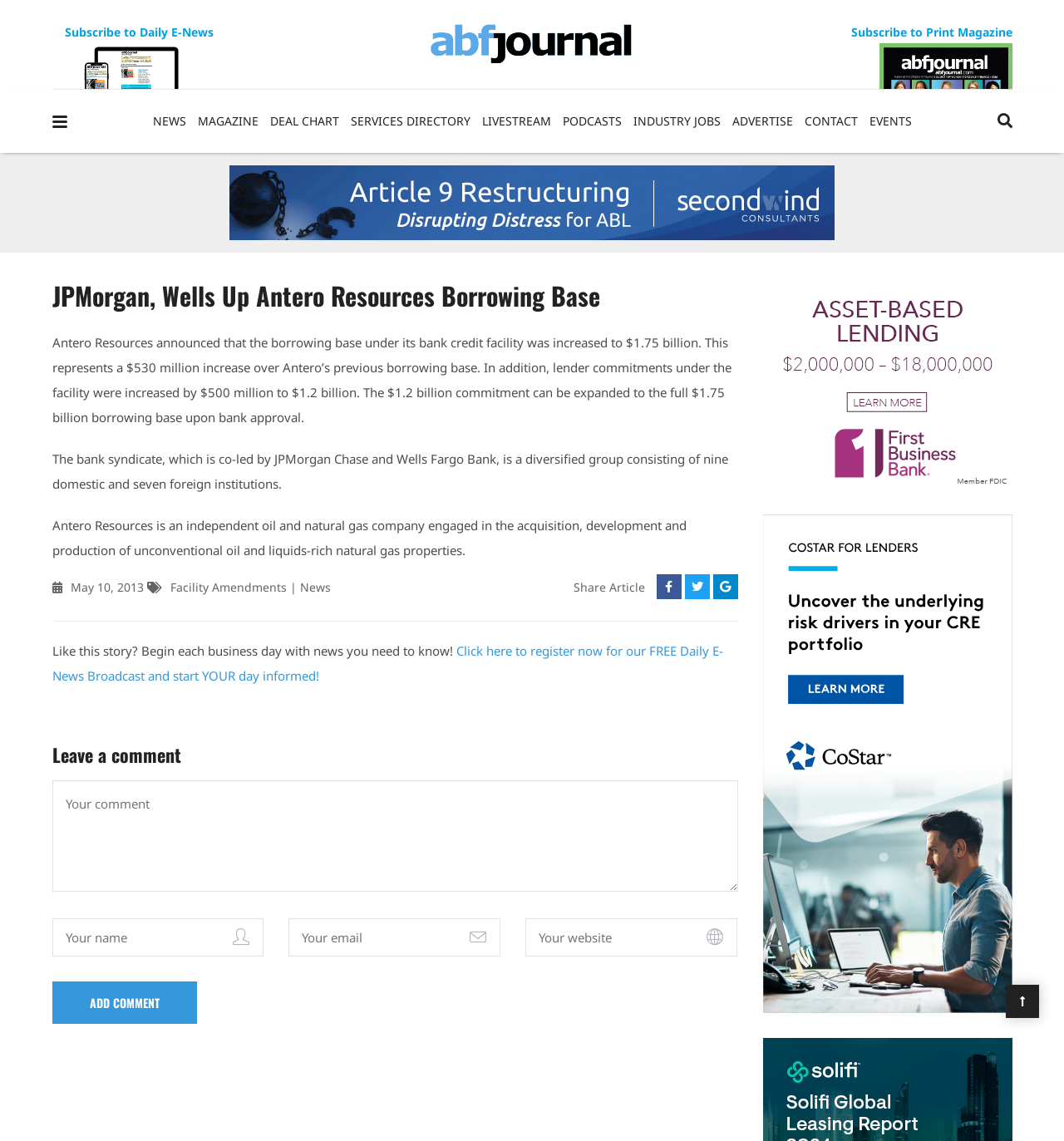What is the name of the two banks that co-led the syndicate?
Can you give a detailed and elaborate answer to the question?

The answer can be found in the article's content, where it is stated that 'The bank syndicate, which is co-led by JPMorgan Chase and Wells Fargo Bank...'